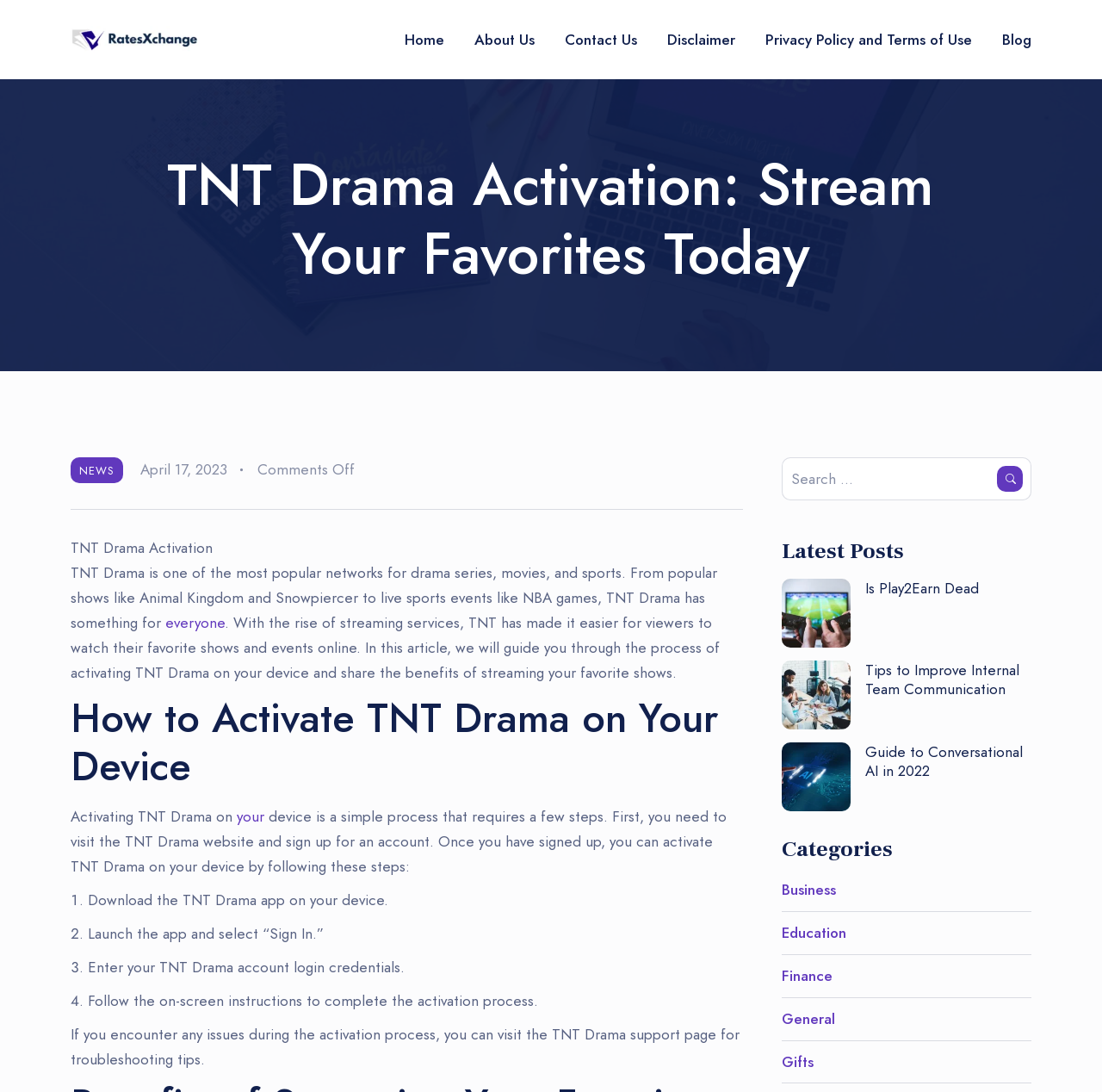Can you find and generate the webpage's heading?

TNT Drama Activation: Stream Your Favorites Today